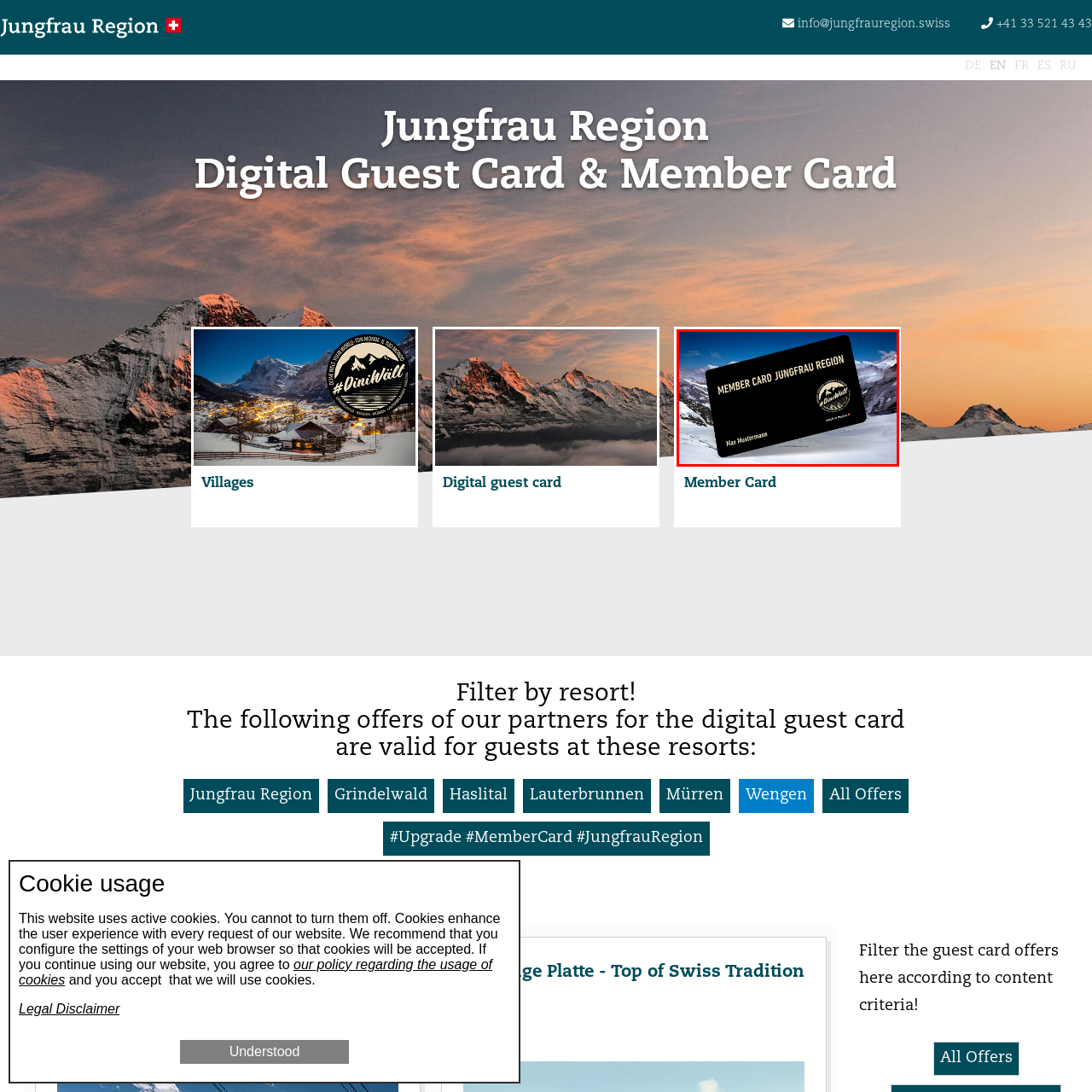Compose a thorough description of the image encased in the red perimeter.

The image showcases the "Member Card Jungfrau Region," a sleek, black membership card prominently featuring the words "MEMBER CARD JUNGFRAU REGION" in bold, golden letters. Below the title, the name "Max Mustermann" appears, indicating it belongs to a member. Complementing the text is a logo depicting a mountain, symbolizing the breathtaking landscapes of the Jungfrau Region. The card is set against a stunning backdrop of snowy mountains and a clear blue sky, reflecting the region's natural beauty and allure. This card likely offers various benefits and services to its holder, making it a vital asset for visitors and locals alike in exploring the enchanting Jungfrau area.